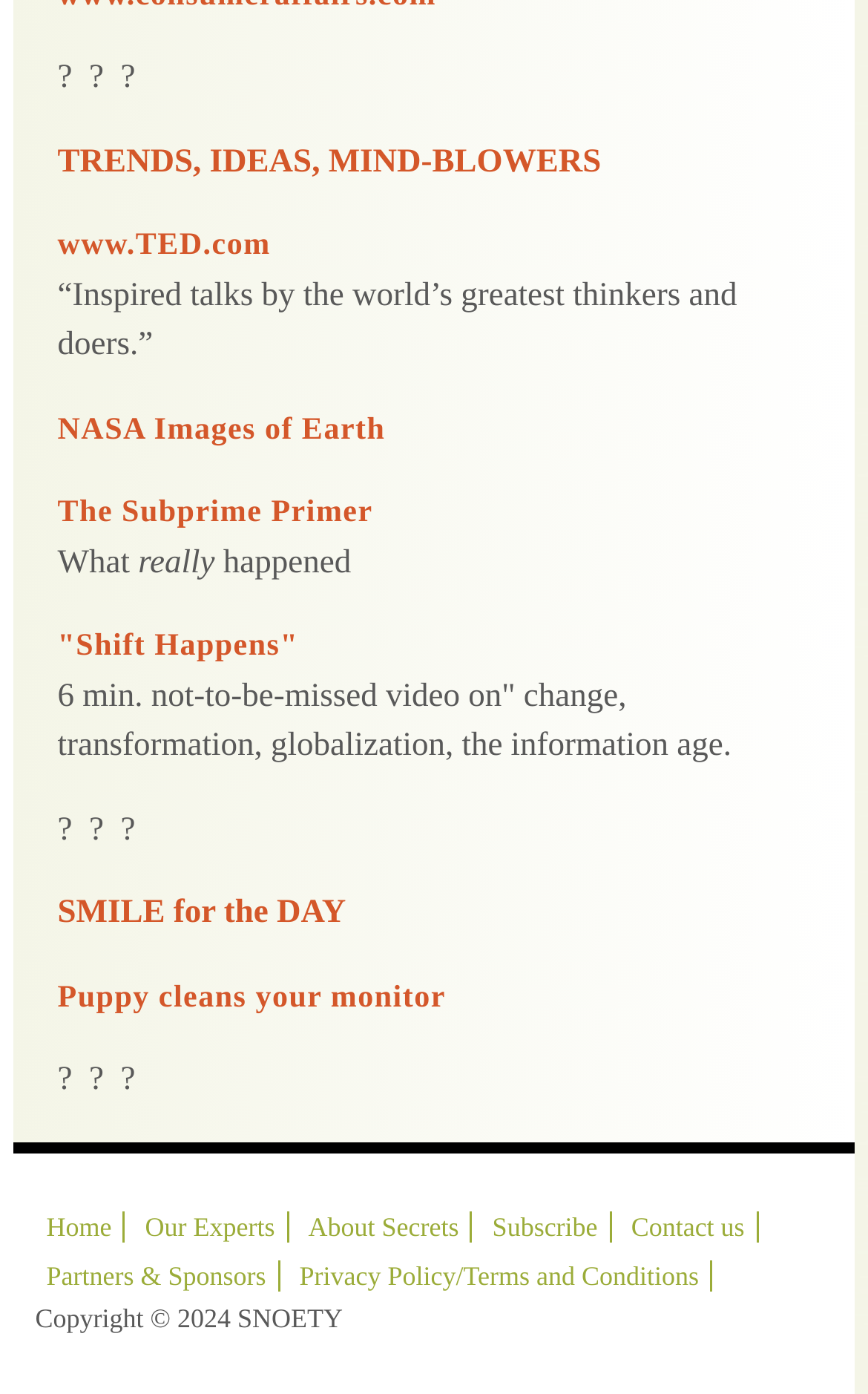Find the bounding box coordinates for the element that must be clicked to complete the instruction: "Clean your monitor with Puppy". The coordinates should be four float numbers between 0 and 1, indicated as [left, top, right, bottom].

[0.066, 0.704, 0.514, 0.728]